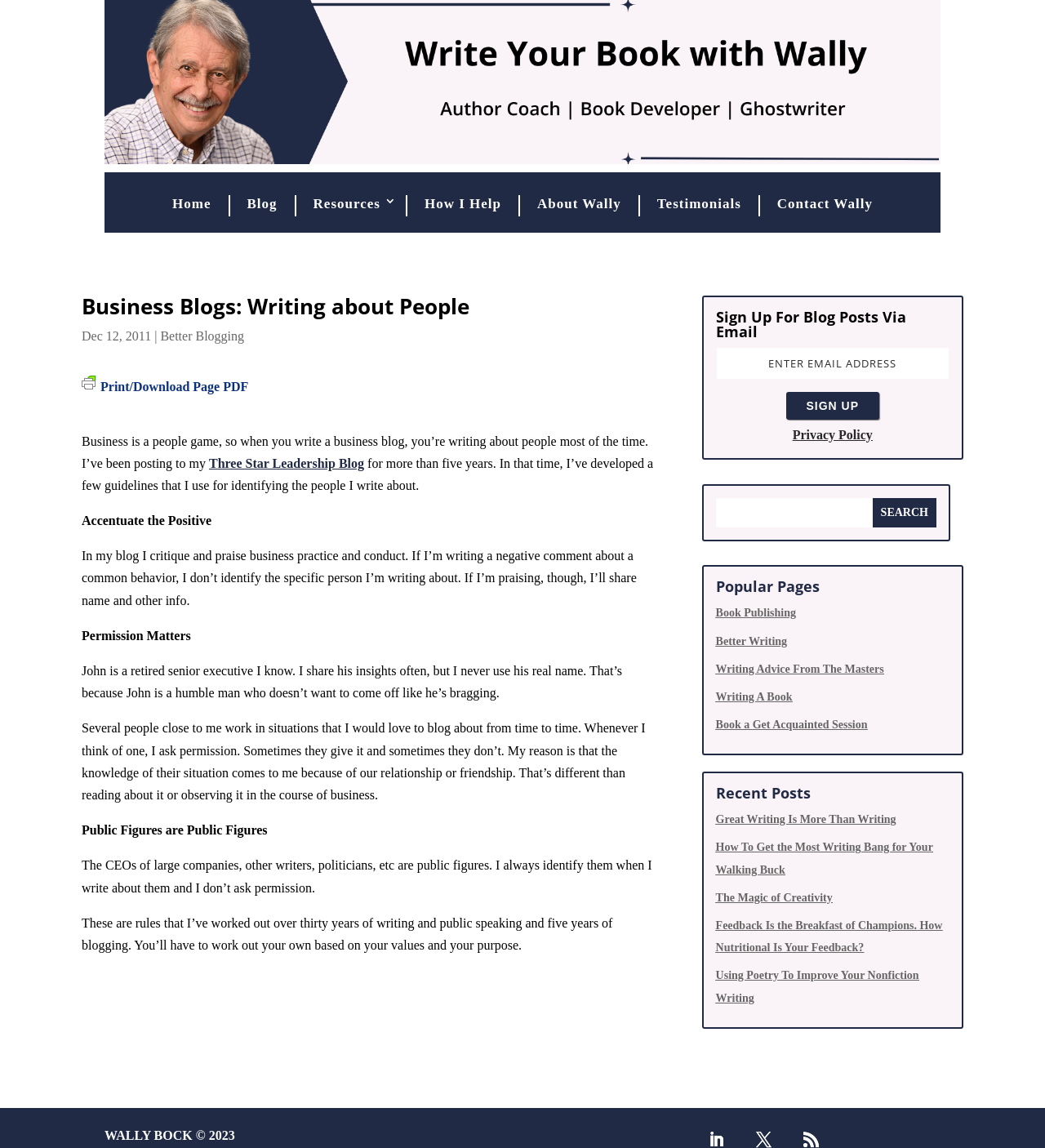What is the title of the first popular page?
Based on the screenshot, provide your answer in one word or phrase.

Book Publishing